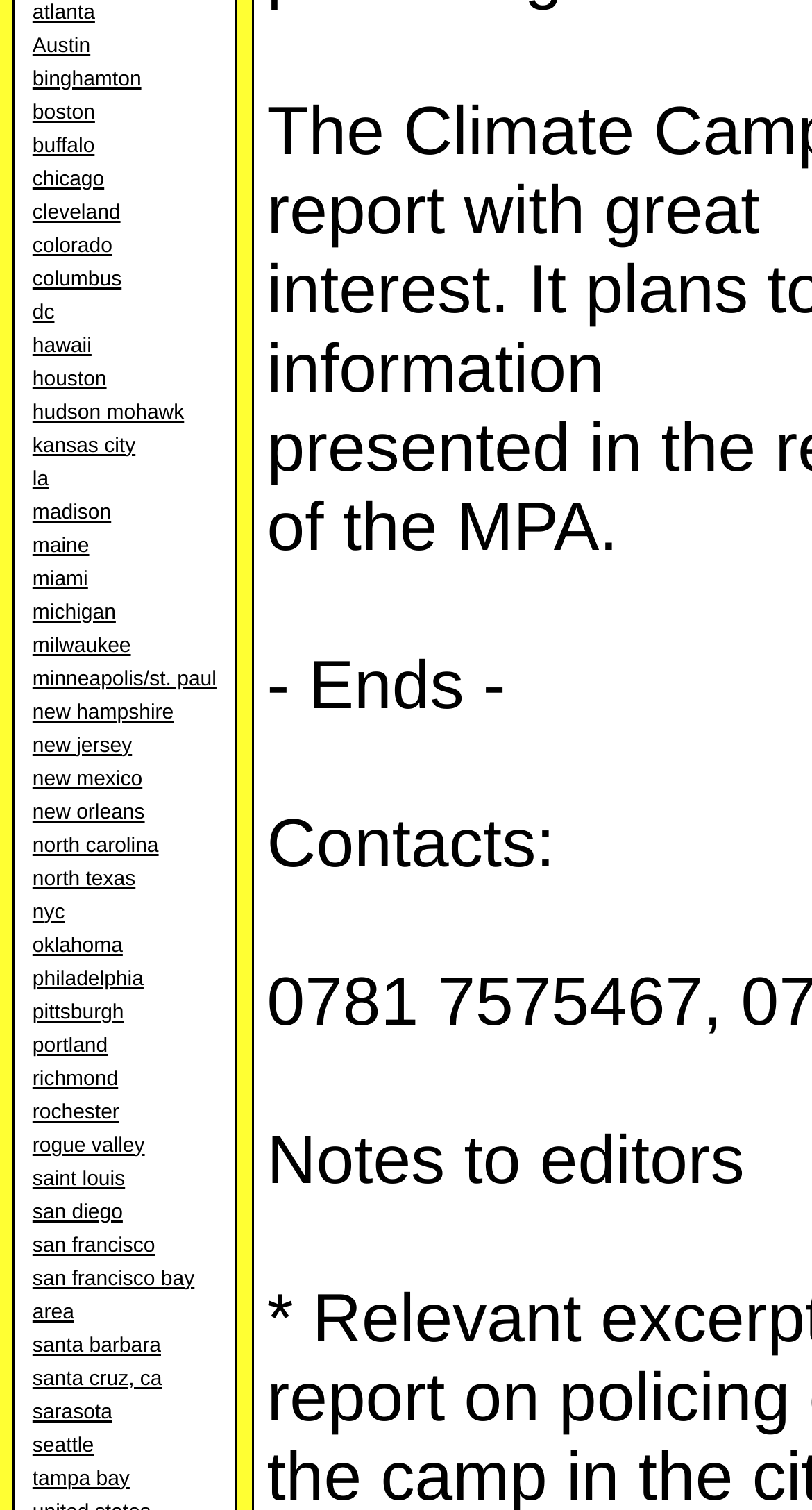Bounding box coordinates are to be given in the format (top-left x, top-left y, bottom-right x, bottom-right y). All values must be floating point numbers between 0 and 1. Provide the bounding box coordinate for the UI element described as: santa cruz, ca

[0.04, 0.906, 0.2, 0.921]